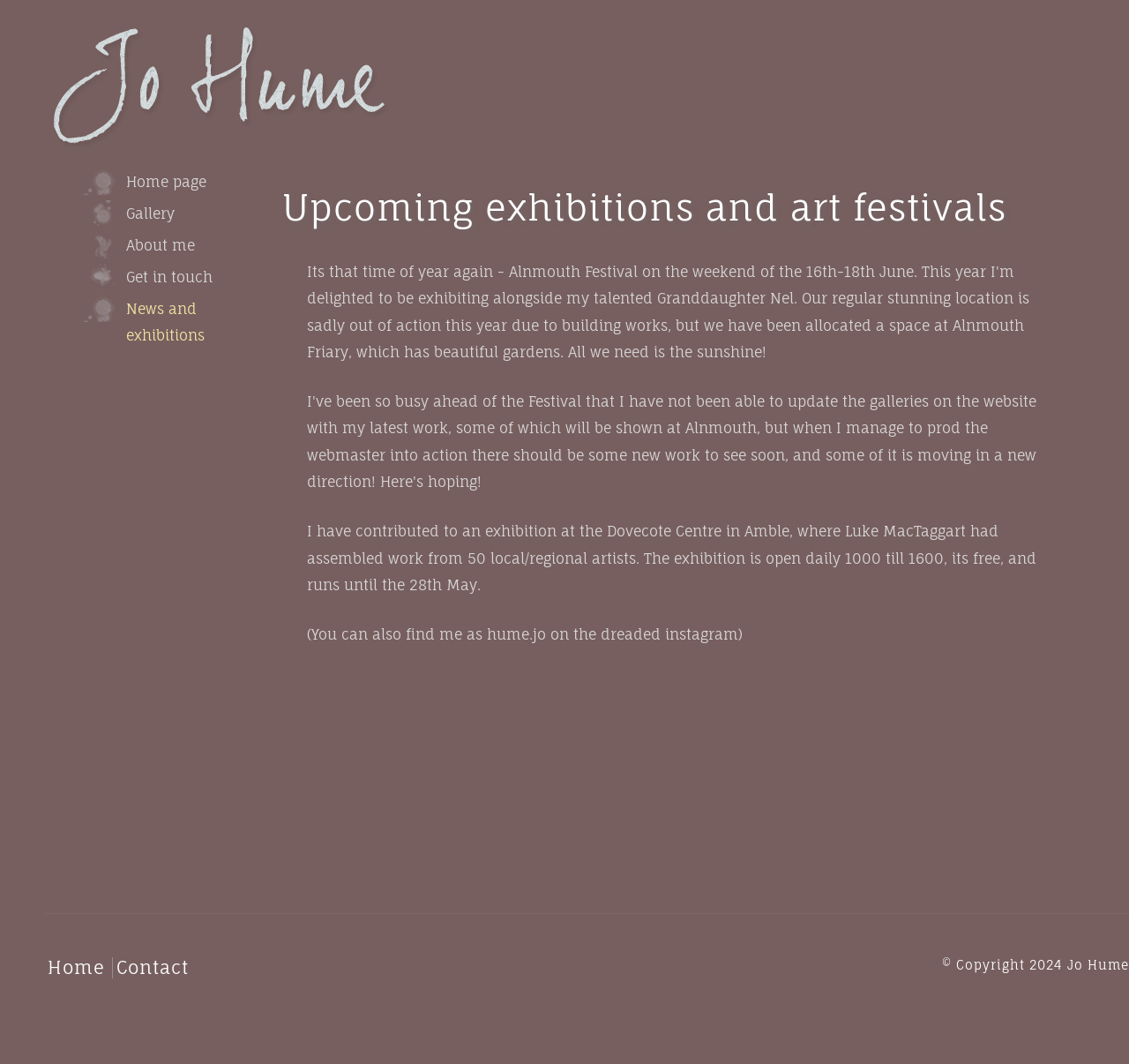Determine the bounding box coordinates of the clickable element necessary to fulfill the instruction: "get in touch with the artist". Provide the coordinates as four float numbers within the 0 to 1 range, i.e., [left, top, right, bottom].

[0.071, 0.248, 0.223, 0.273]